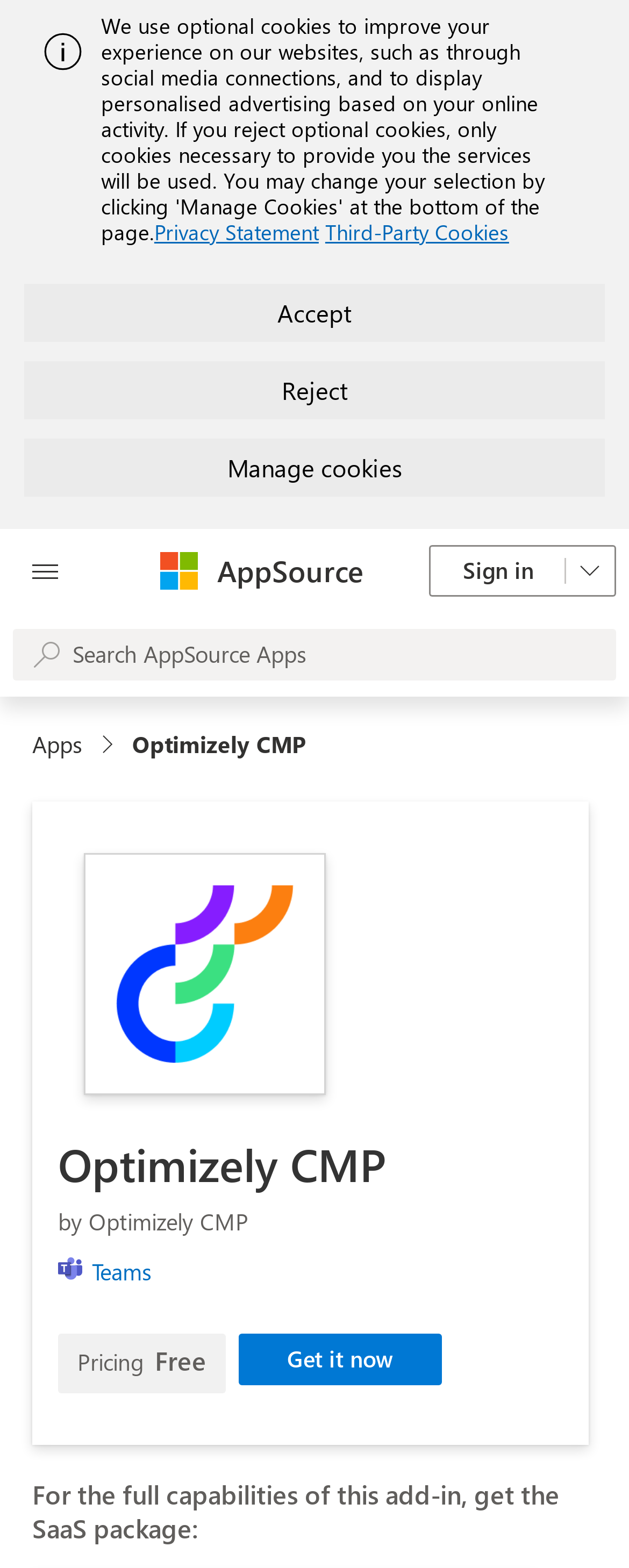Locate the bounding box coordinates of the element's region that should be clicked to carry out the following instruction: "Search for AppSource Apps". The coordinates need to be four float numbers between 0 and 1, i.e., [left, top, right, bottom].

[0.021, 0.401, 0.979, 0.434]